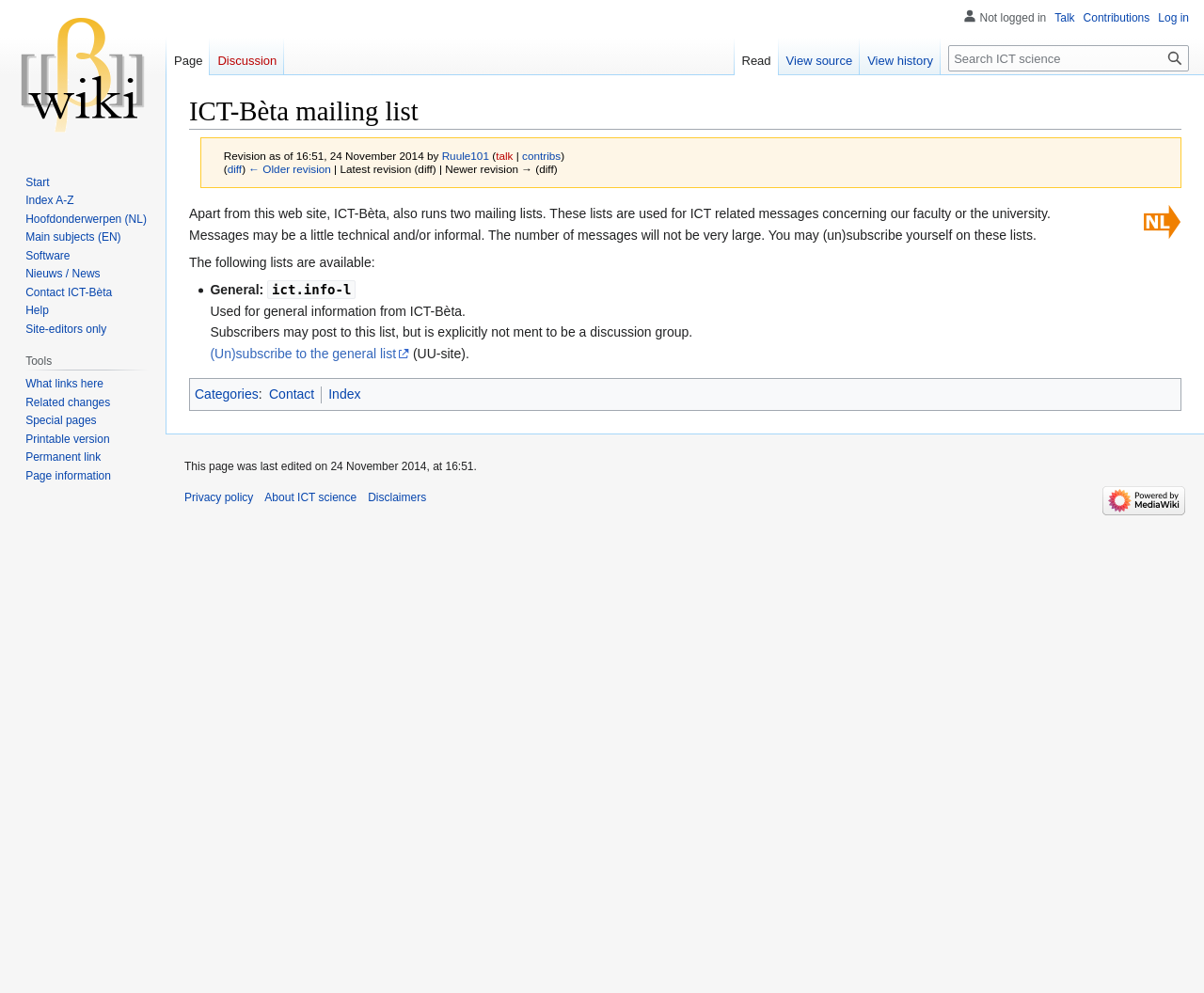Can subscribers post to the general list?
Please answer using one word or phrase, based on the screenshot.

Yes